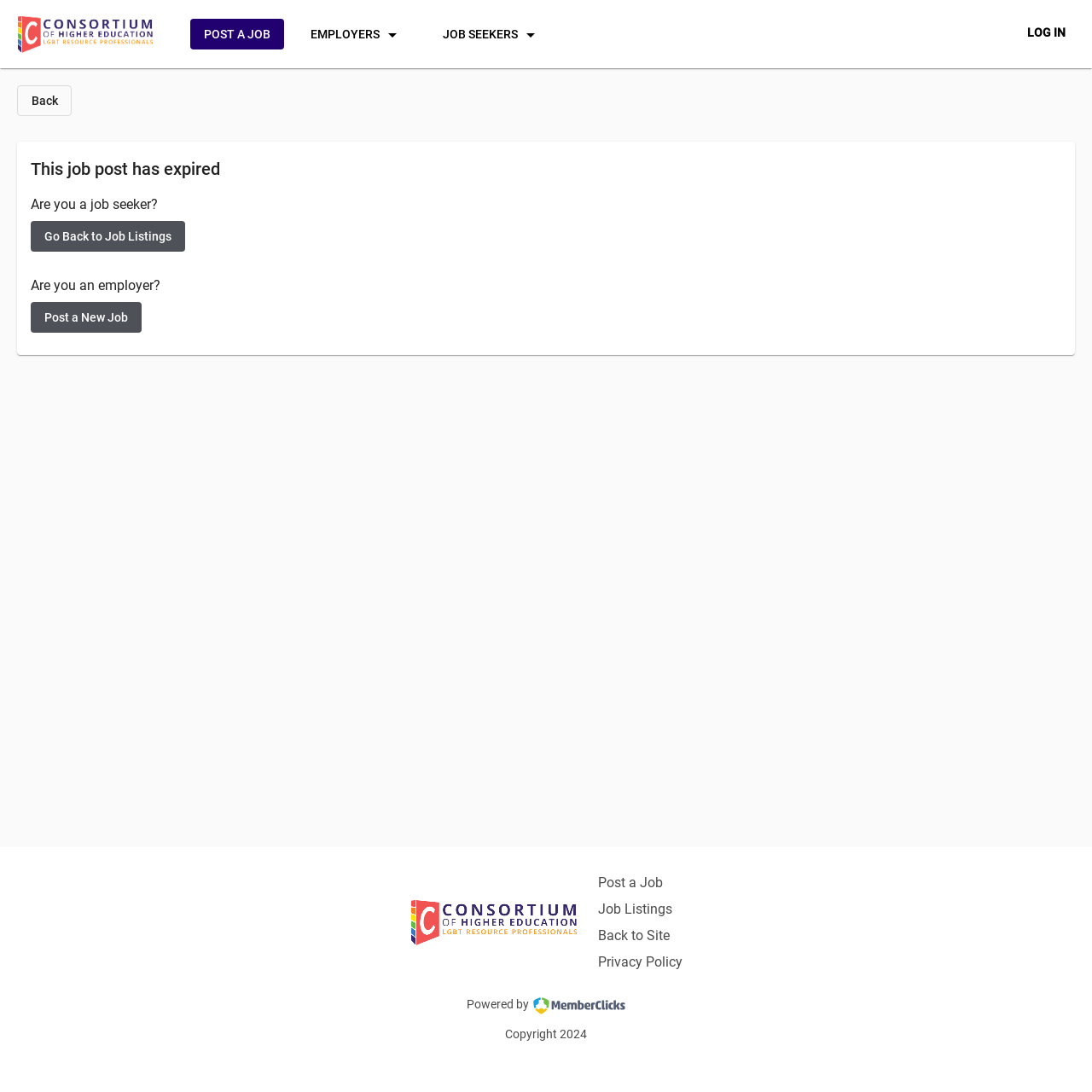What is the logo displayed at the top of the webpage?
Look at the screenshot and provide an in-depth answer.

The logo displayed at the top of the webpage is the organization's logo, as indicated by the image element with the description 'Organization Logo'. This logo is likely the logo of the university or the job posting platform.